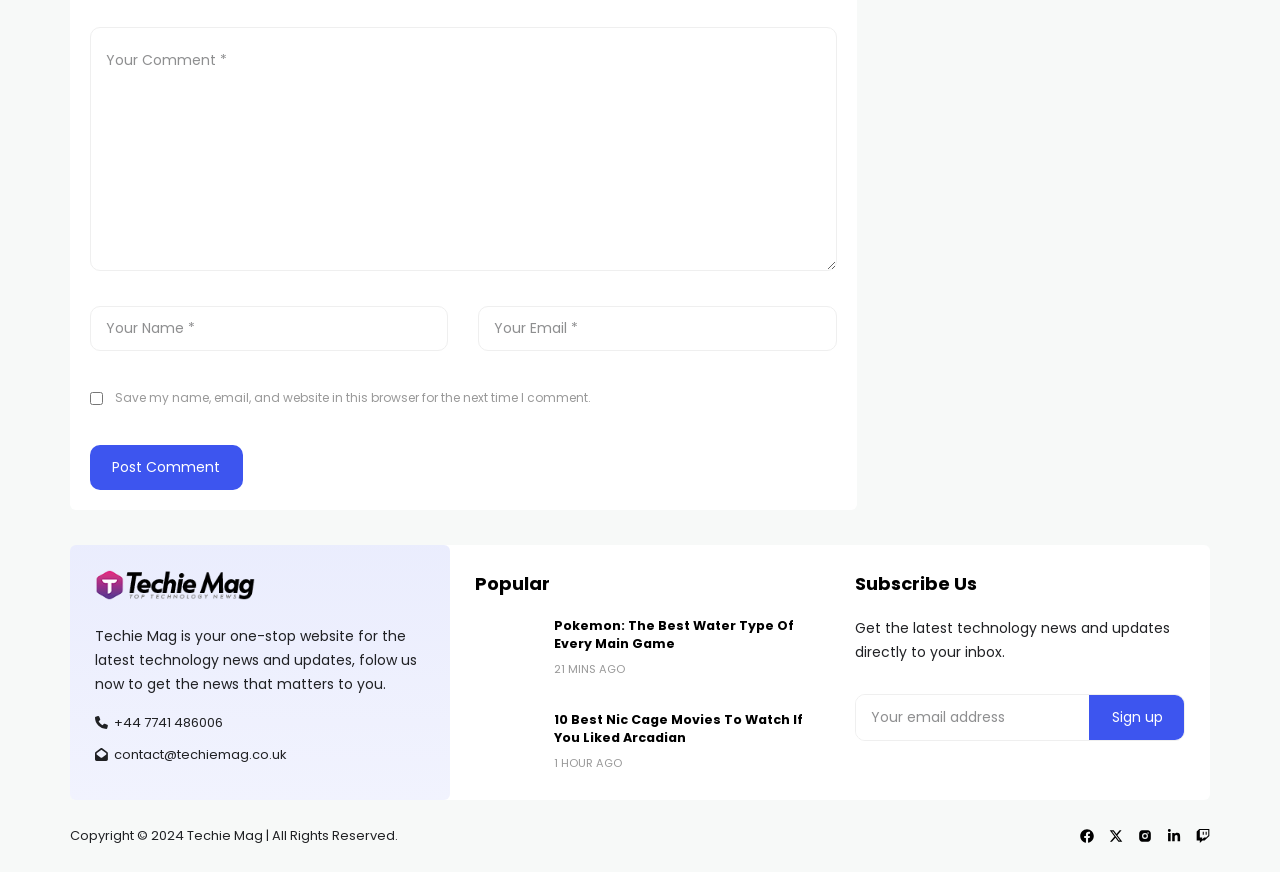Specify the bounding box coordinates of the area that needs to be clicked to achieve the following instruction: "Email this".

None